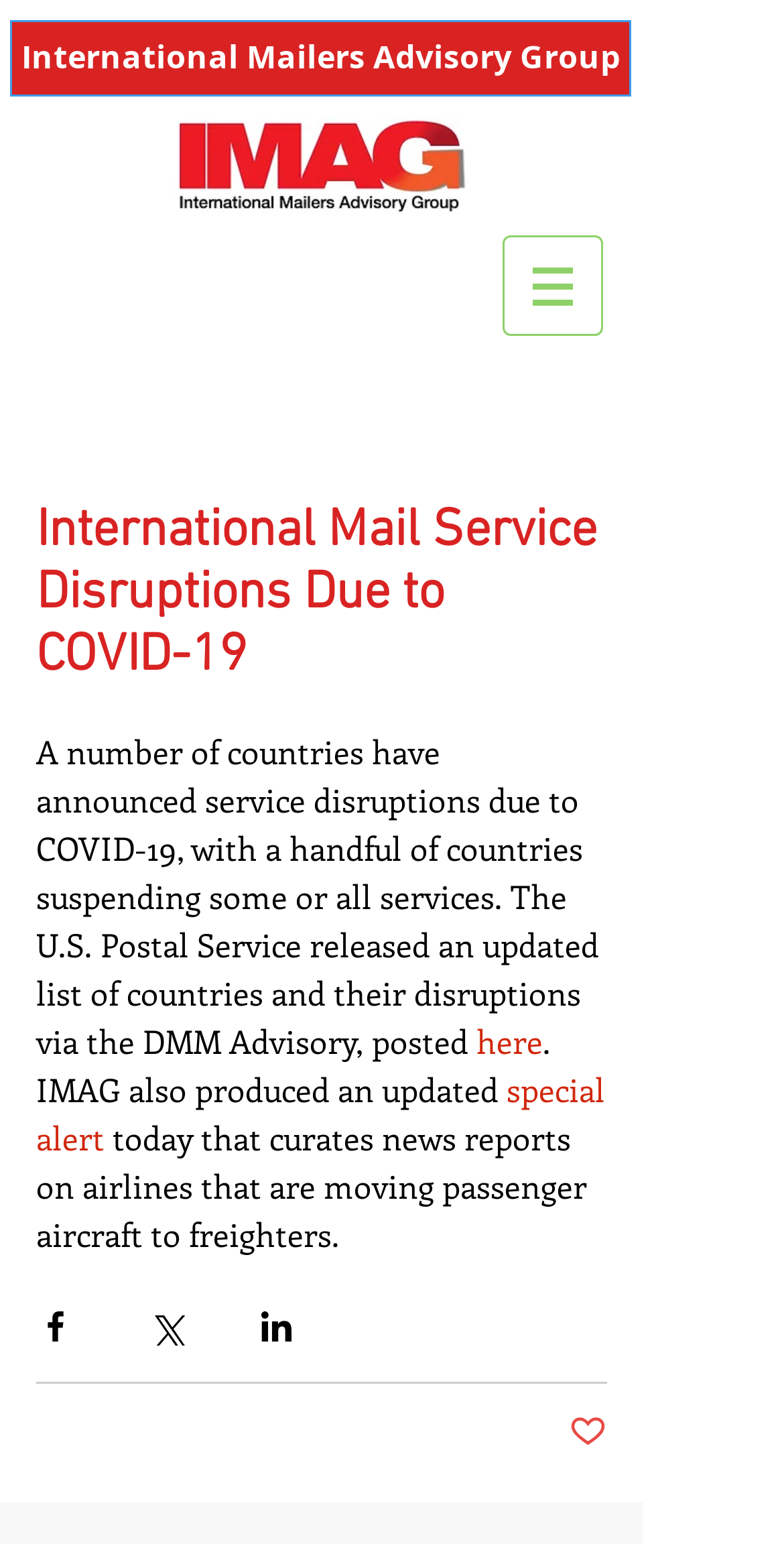What is the purpose of the 'Post not marked as liked' button?
Based on the image, respond with a single word or phrase.

To like or unlike a post